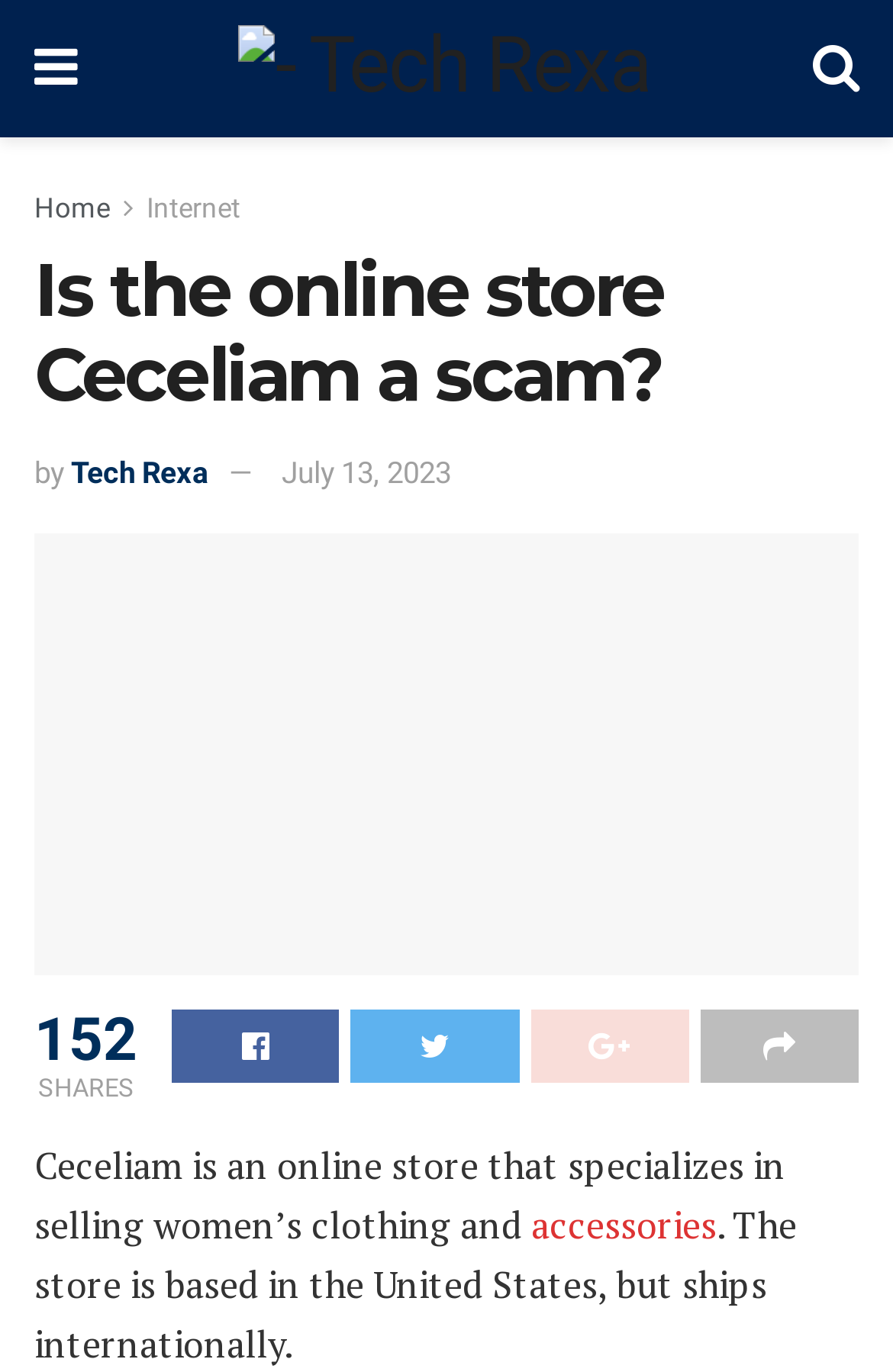Please find the bounding box coordinates in the format (top-left x, top-left y, bottom-right x, bottom-right y) for the given element description. Ensure the coordinates are floating point numbers between 0 and 1. Description: Tech Rexa

[0.079, 0.332, 0.233, 0.357]